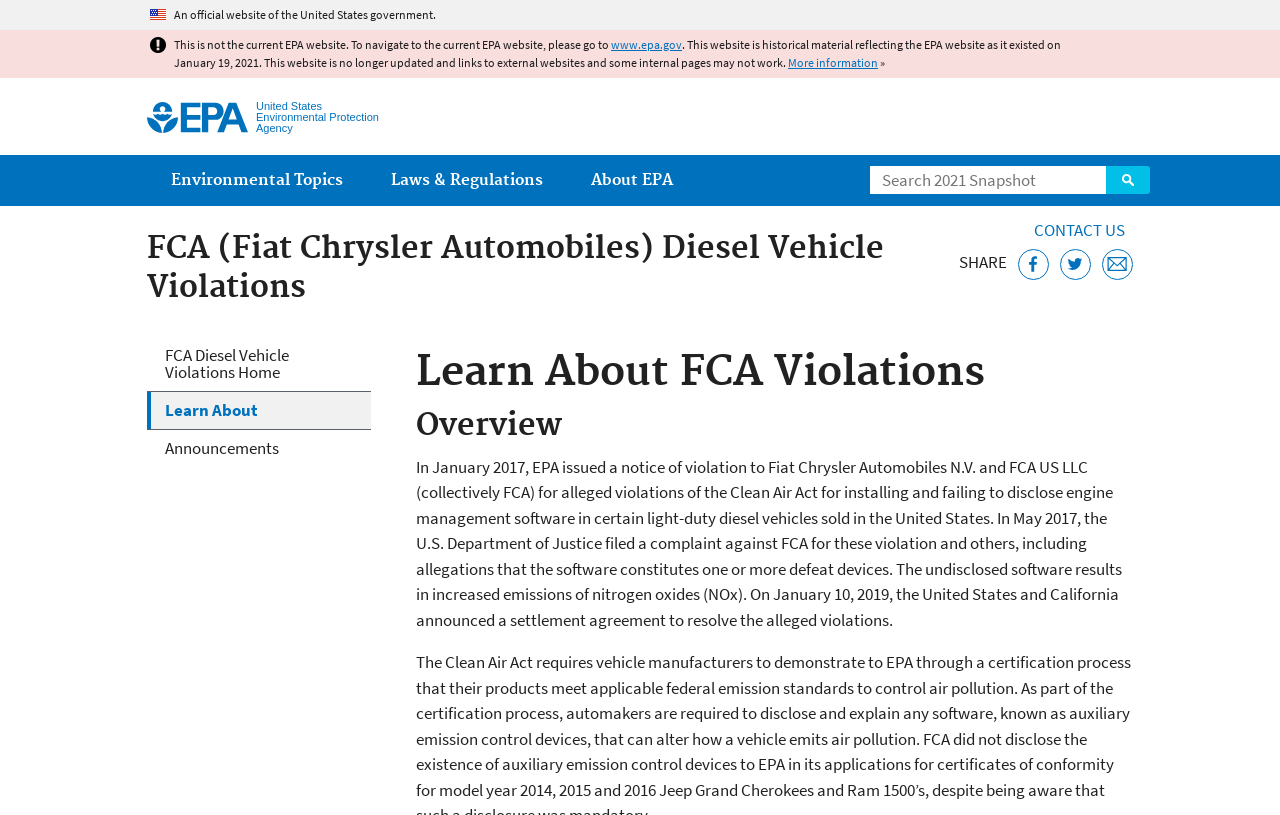Determine the bounding box coordinates for the area that should be clicked to carry out the following instruction: "Follow the Linkedin link".

None